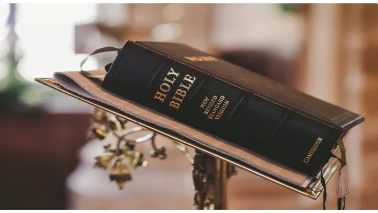Respond to the following question with a brief word or phrase:
What is the material of the lectern?

Not specified